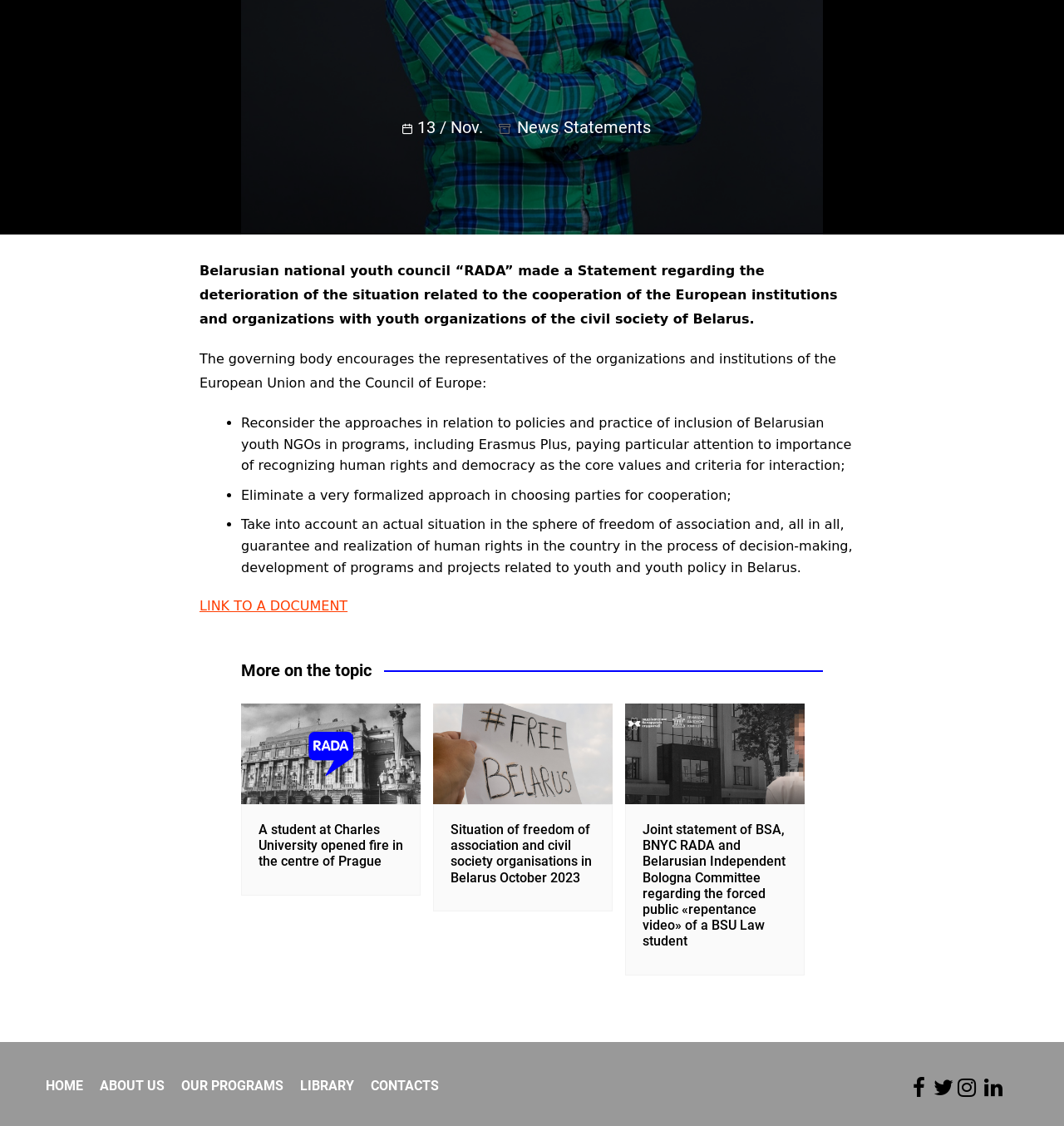Provide the bounding box coordinates in the format (top-left x, top-left y, bottom-right x, bottom-right y). All values are floating point numbers between 0 and 1. Determine the bounding box coordinate of the UI element described as: LINK TO A DOCUMENT

[0.188, 0.531, 0.327, 0.545]